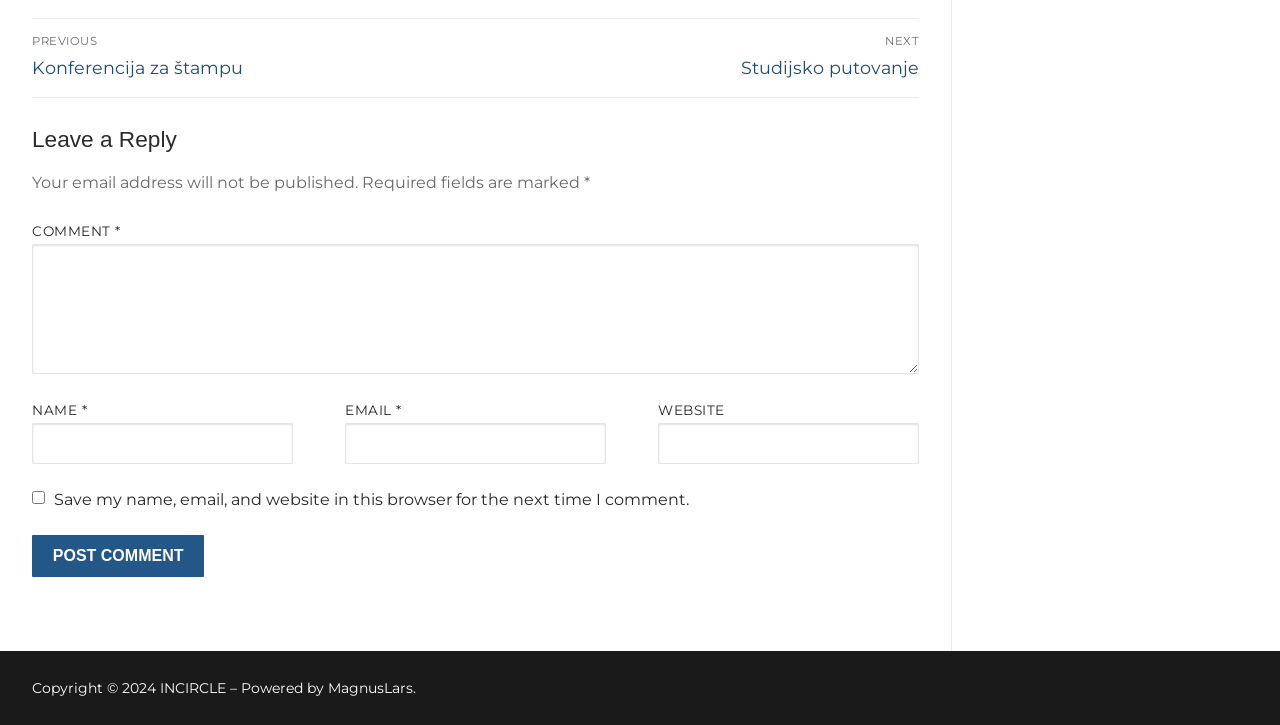Given the description of the UI element: "parent_node: EMAIL * aria-describedby="email-notes" name="email"", predict the bounding box coordinates in the form of [left, top, right, bottom], with each value being a float between 0 and 1.

[0.27, 0.583, 0.473, 0.64]